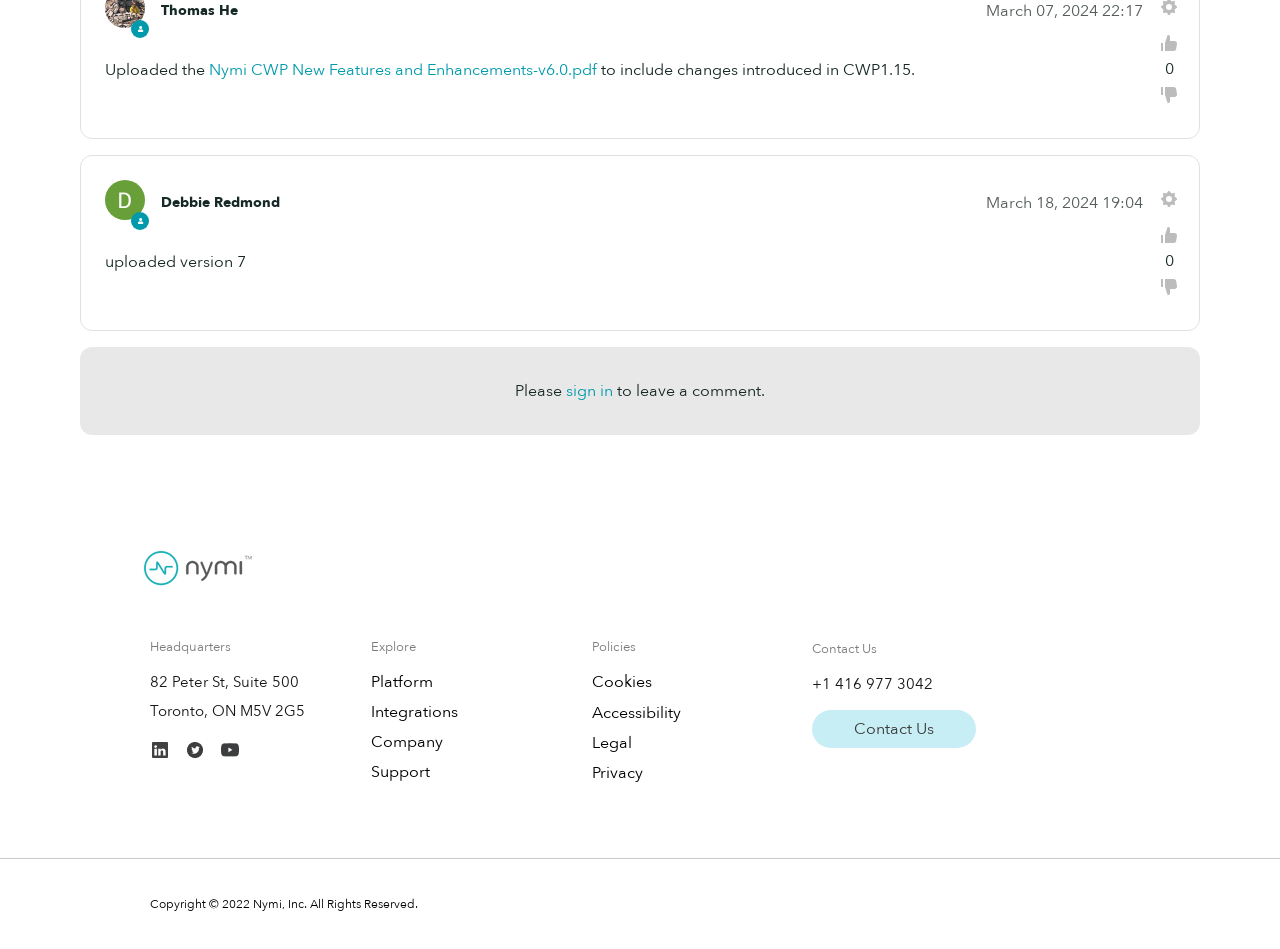Using the provided element description, identify the bounding box coordinates as (top-left x, top-left y, bottom-right x, bottom-right y). Ensure all values are between 0 and 1. Description: sign in

[0.442, 0.4, 0.479, 0.423]